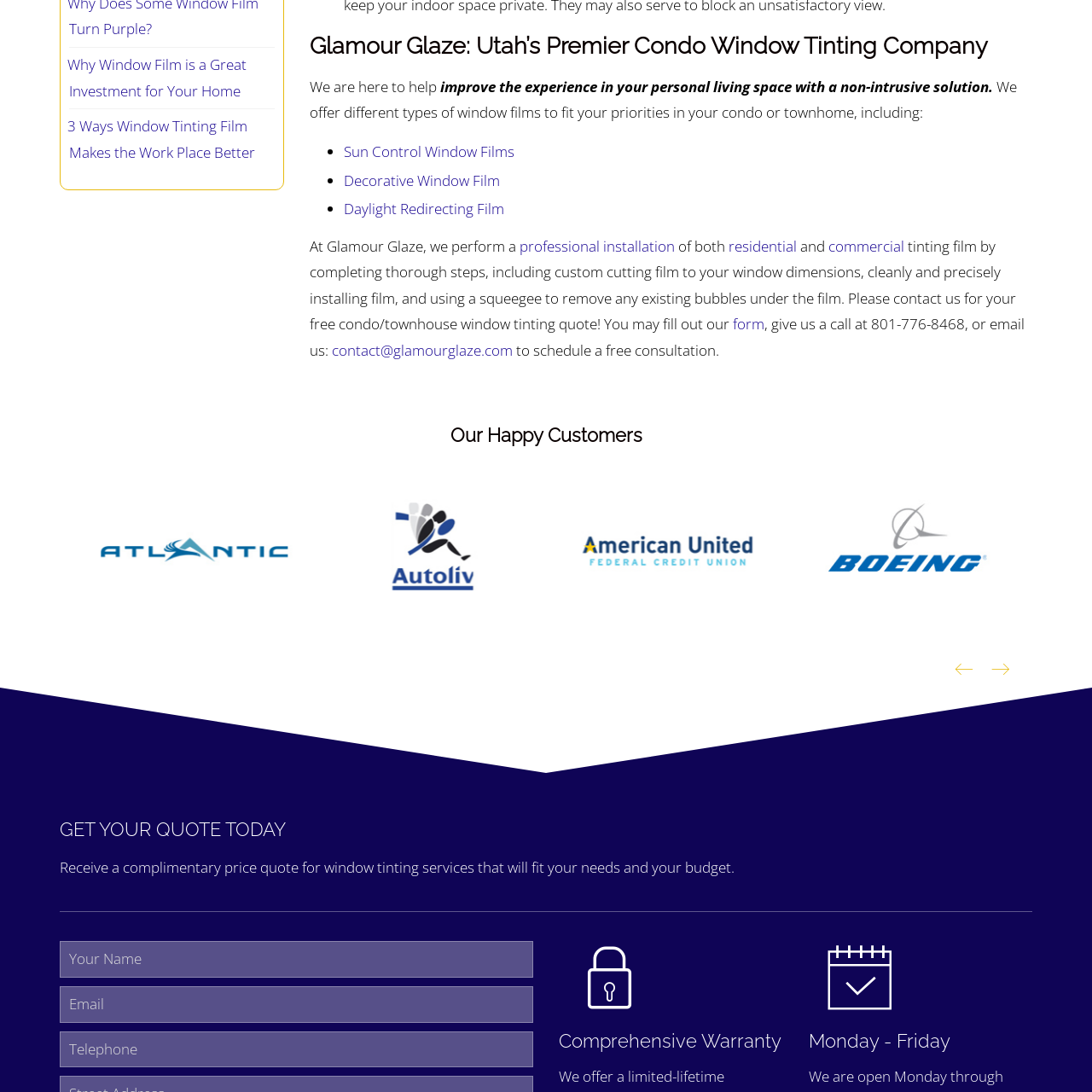Elaborate on the visual content inside the red-framed section with detailed information.

The image displays the logo of Autoliv, a distinguished client of Glamour Glaze, a premier window tinting company in Utah. Autoliv specializes in automotive safety systems, enhancing the driving experience through innovative technologies. This collaboration highlights Glamour Glaze's commitment to providing quality window tinting solutions for various commercial and residential spaces. The logo's presence underlines the trust and satisfaction of clients who have utilized Glamour Glaze's services, reinforcing their reputation as the go-to option for window tinting needs.